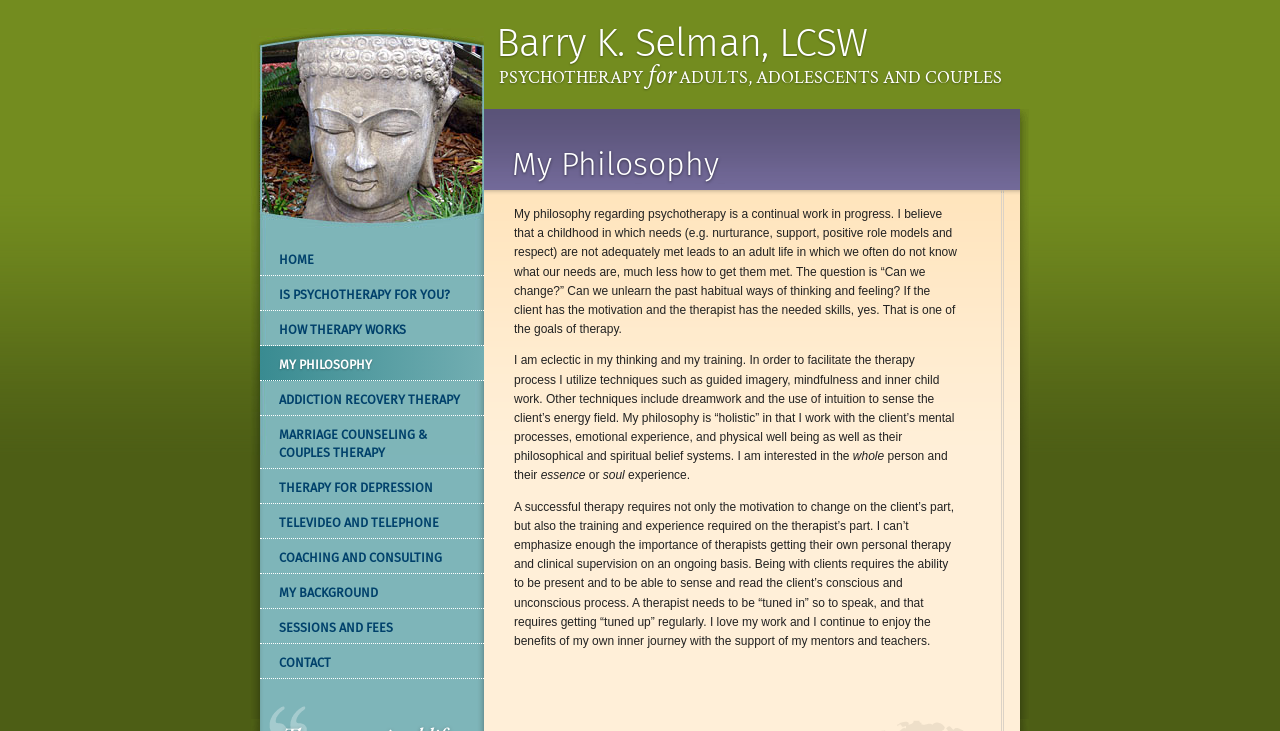Using the provided element description "Marriage Counseling & Couples Therapy", determine the bounding box coordinates of the UI element.

[0.203, 0.569, 0.378, 0.641]